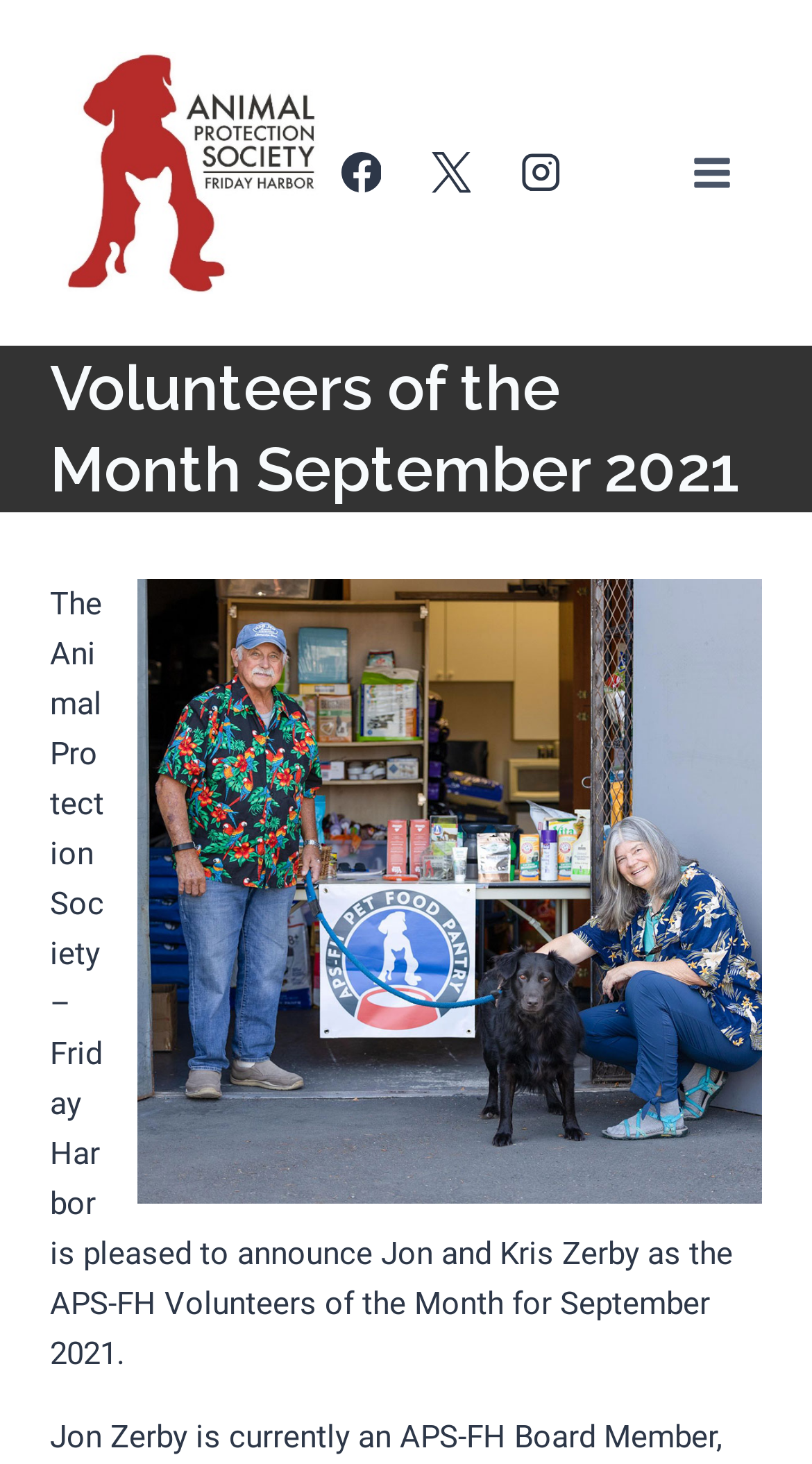What social media platforms are linked?
Answer the question with a detailed explanation, including all necessary information.

The webpage has links to Facebook and Instagram, as indicated by the images and text next to the links.